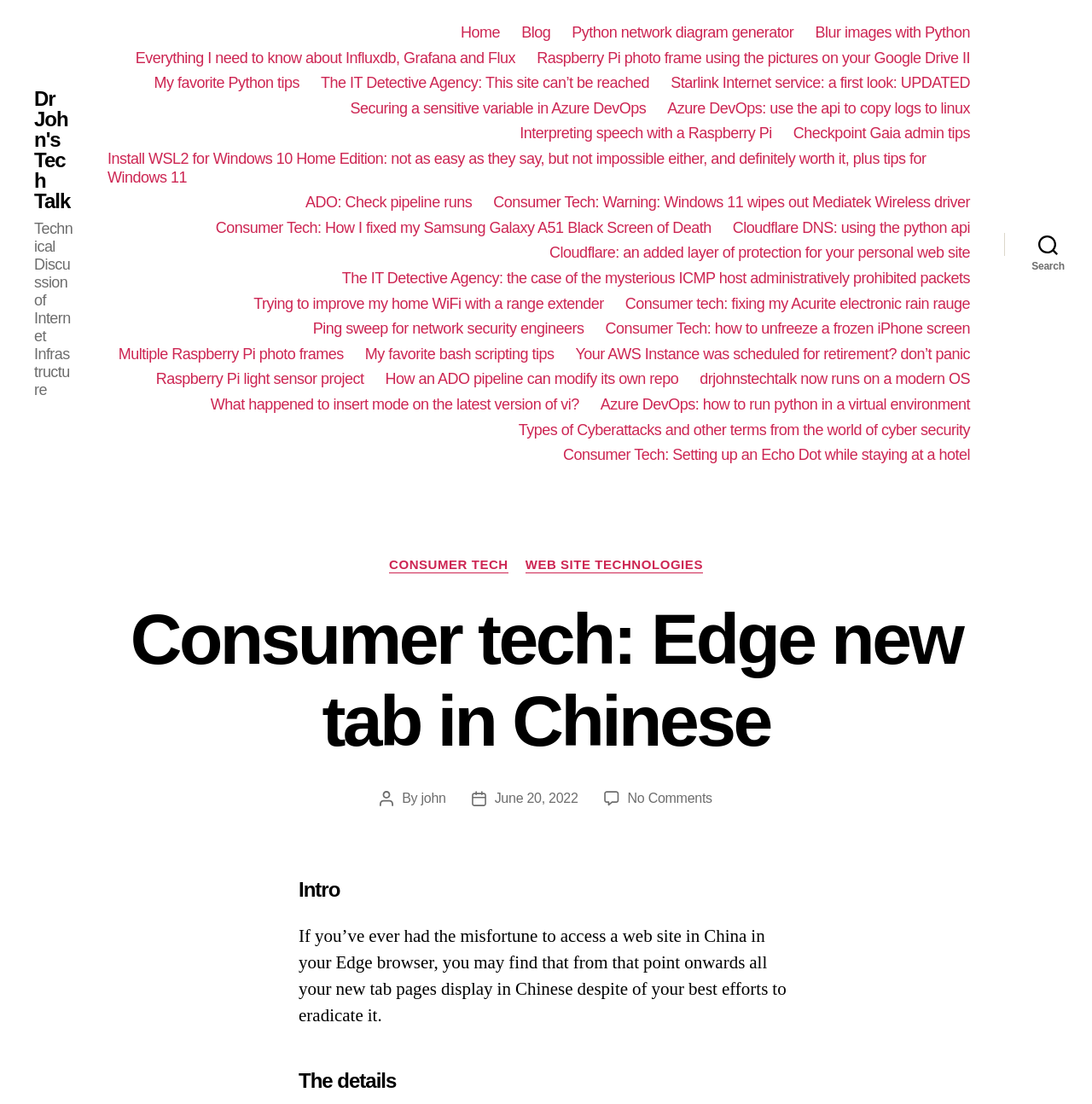Summarize the webpage comprehensively, mentioning all visible components.

This webpage is a blog post titled "Consumer tech: Edge new tab in Chinese" on Dr. John's Tech Talk. At the top, there is a navigation bar with links to "Home", "Blog", and other categories. Below the navigation bar, there is a list of links to various blog posts, including "Python network diagram generator", "Blur images with Python", and "Starlink Internet service: a first look: UPDATED".

On the right side of the page, there is a search button. When expanded, it displays a header with categories, including "CONSUMER TECH" and "WEB SITE TECHNOLOGIES". Below the categories, there is a heading with the title of the blog post, followed by the author's name, "john", and the post date, "June 20, 2022".

The main content of the blog post is divided into three sections: "Intro", "The details", and an unnamed section. The "Intro" section describes the problem of accessing a website in China in the Edge browser, which causes all new tab pages to display in Chinese. The "The details" section provides more information about the issue. The unnamed section appears to be the main body of the blog post, but its content is not summarized here.

Throughout the page, there are various links to other blog posts and categories, as well as a search button on the right side. The overall layout is organized, with clear headings and concise text.